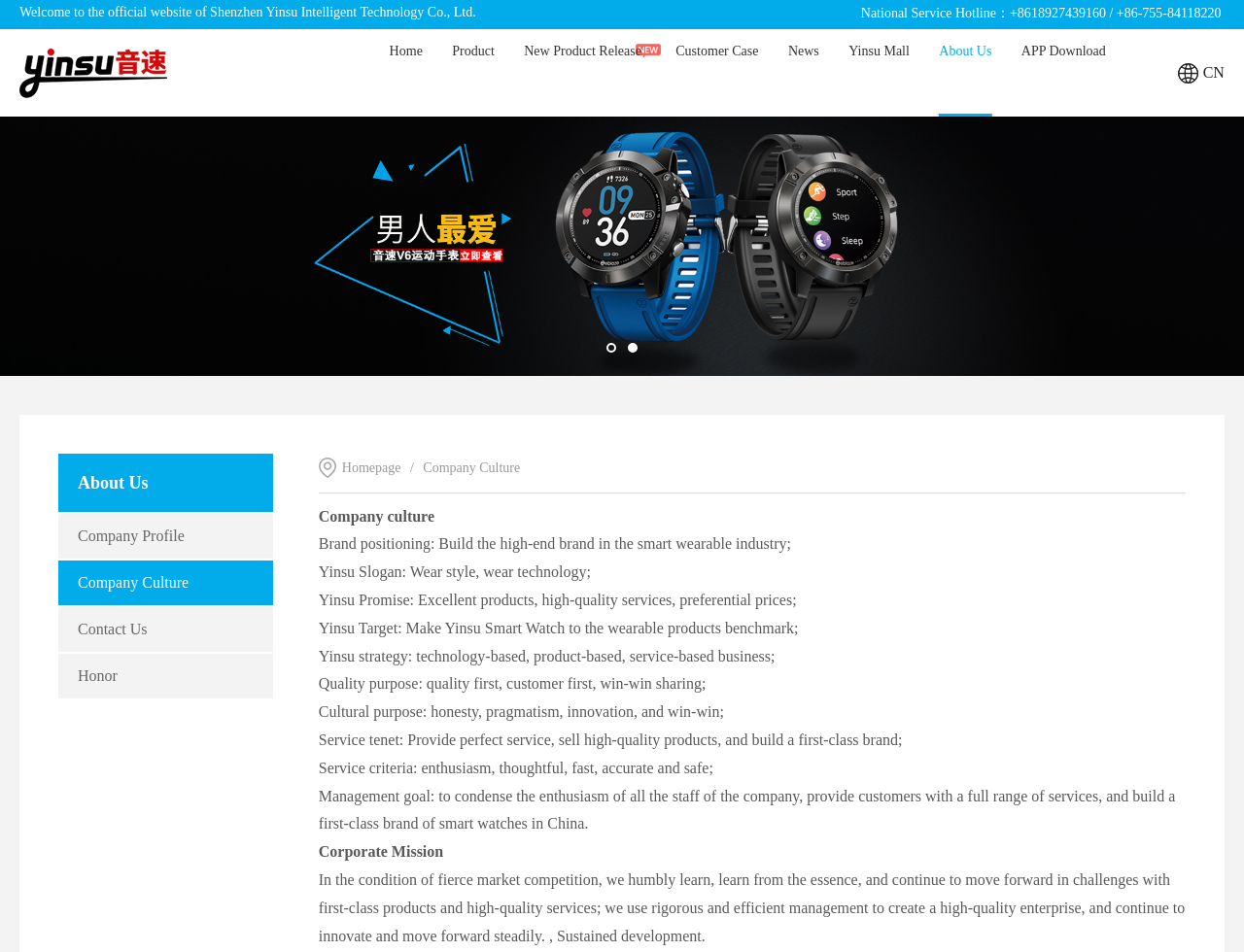With reference to the screenshot, provide a detailed response to the question below:
What is the national service hotline?

I found the national service hotline by looking at the top-right corner of the webpage, where it says 'National Service Hotline：+86 18927439160, +86 755-84118220'.